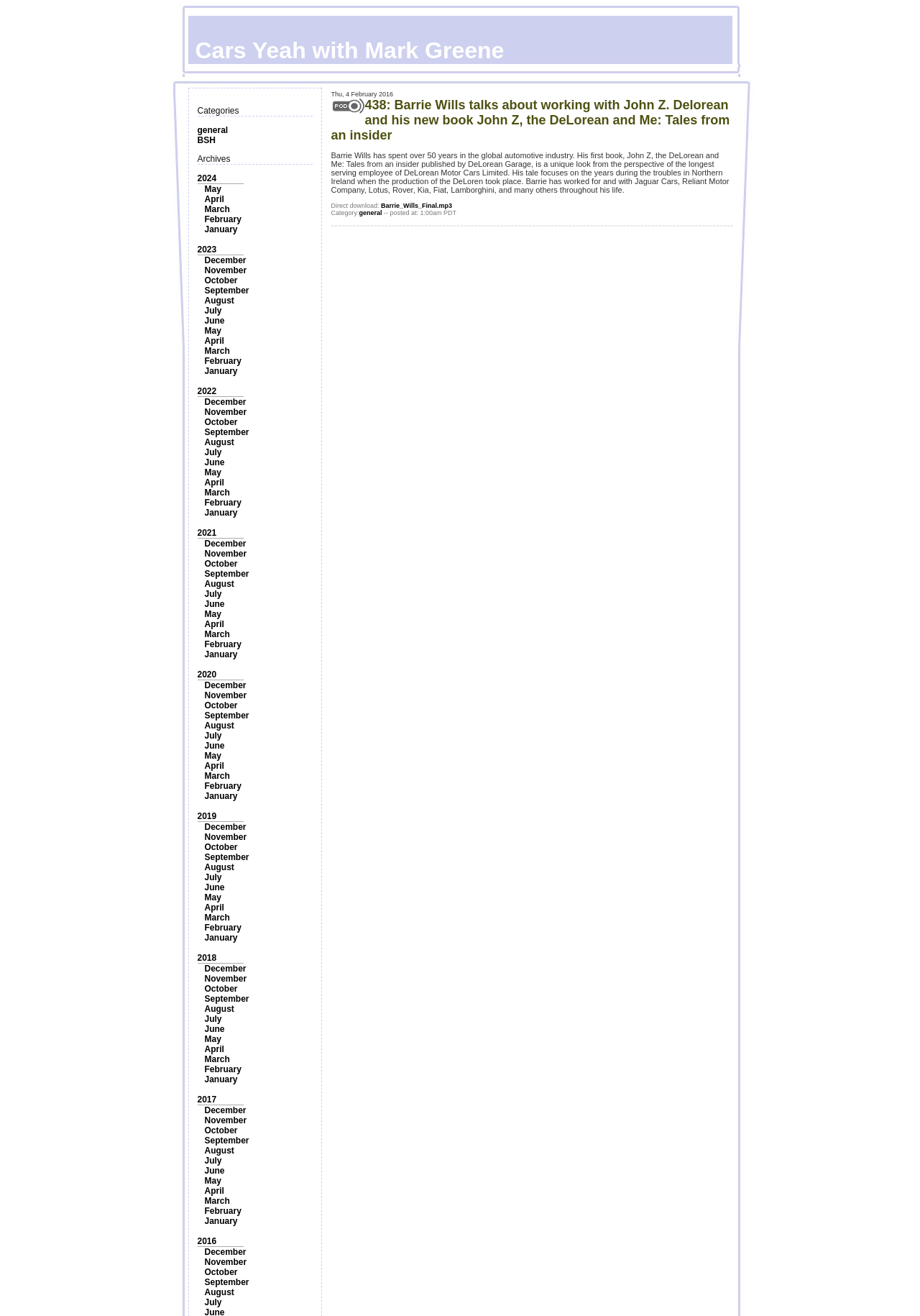How many years of archives are available?
From the screenshot, supply a one-word or short-phrase answer.

5